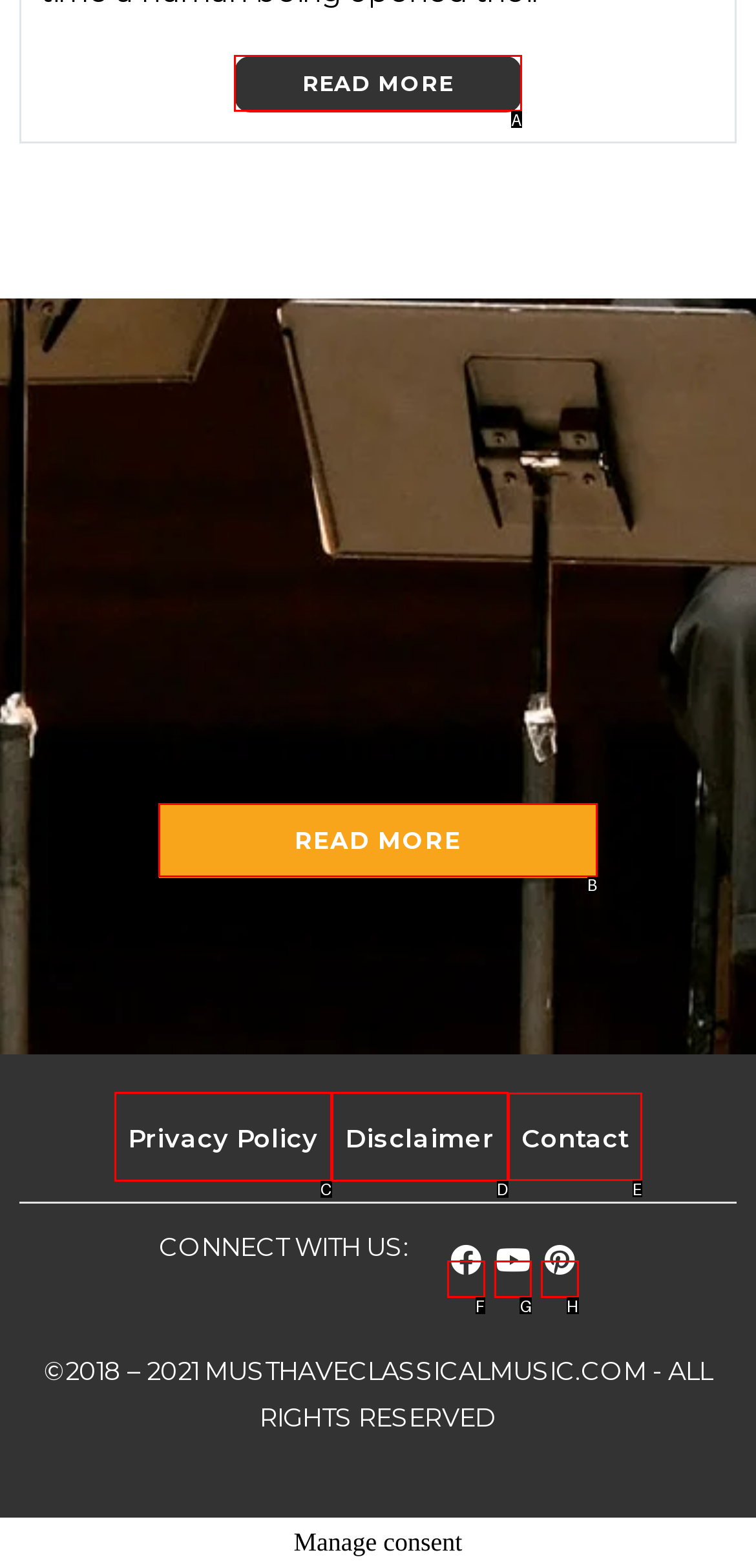To complete the instruction: Go to the home page, which HTML element should be clicked?
Respond with the option's letter from the provided choices.

None